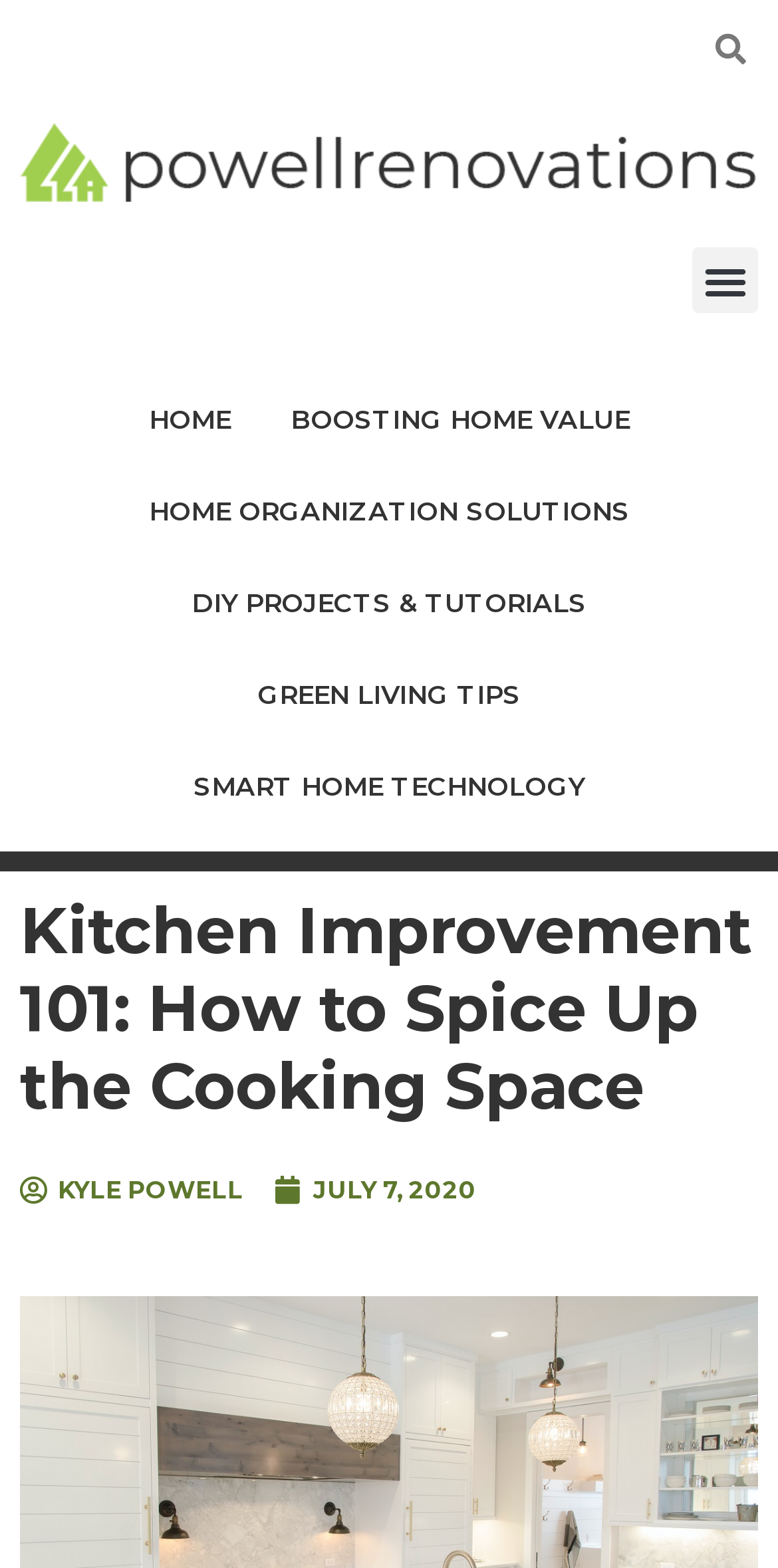Identify the bounding box coordinates of the clickable region required to complete the instruction: "go to home page". The coordinates should be given as four float numbers within the range of 0 and 1, i.e., [left, top, right, bottom].

[0.153, 0.238, 0.335, 0.297]